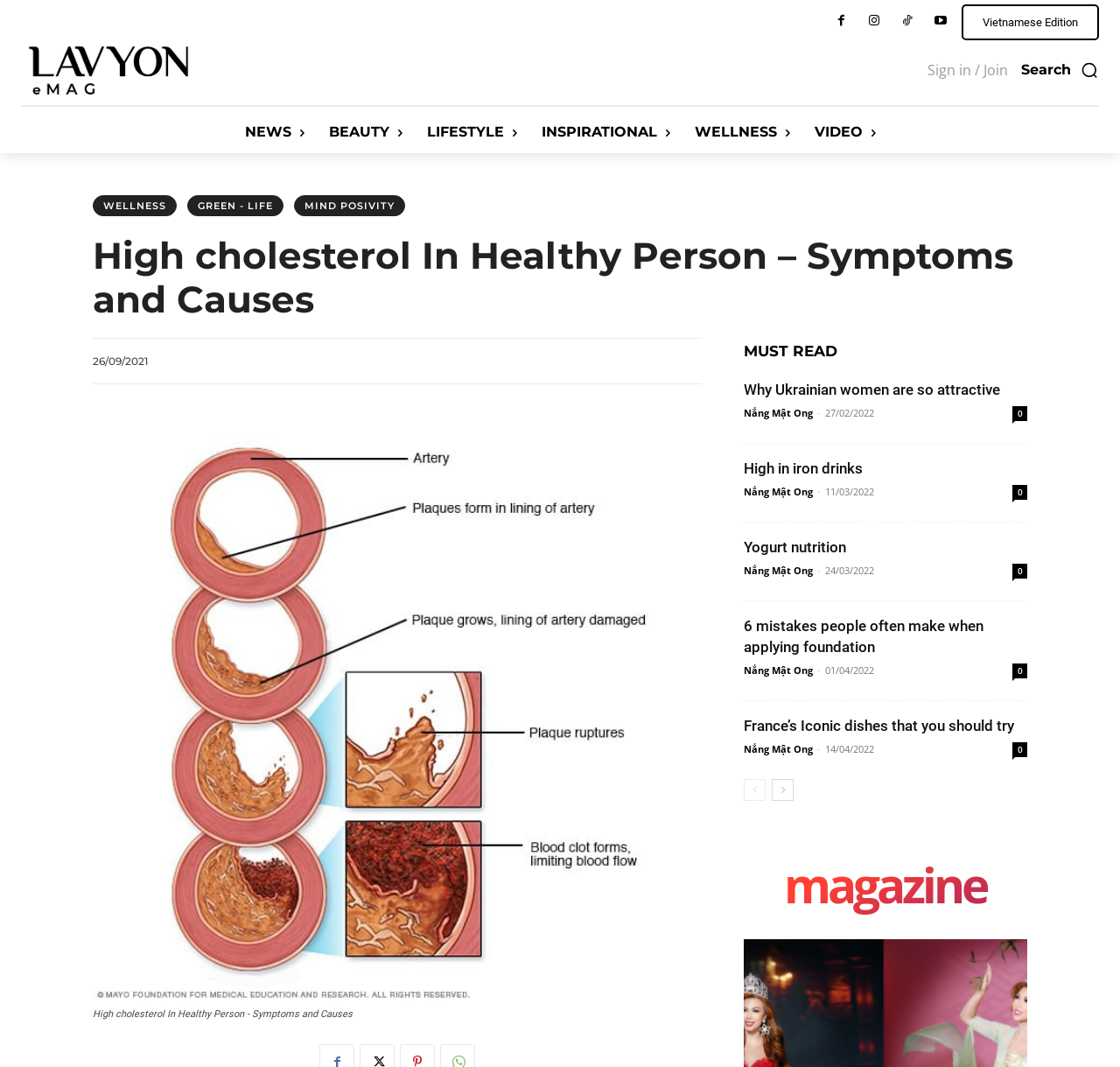Please identify the bounding box coordinates of the element's region that I should click in order to complete the following instruction: "Read the Privacy Policy & Cookies Disclosure". The bounding box coordinates consist of four float numbers between 0 and 1, i.e., [left, top, right, bottom].

None